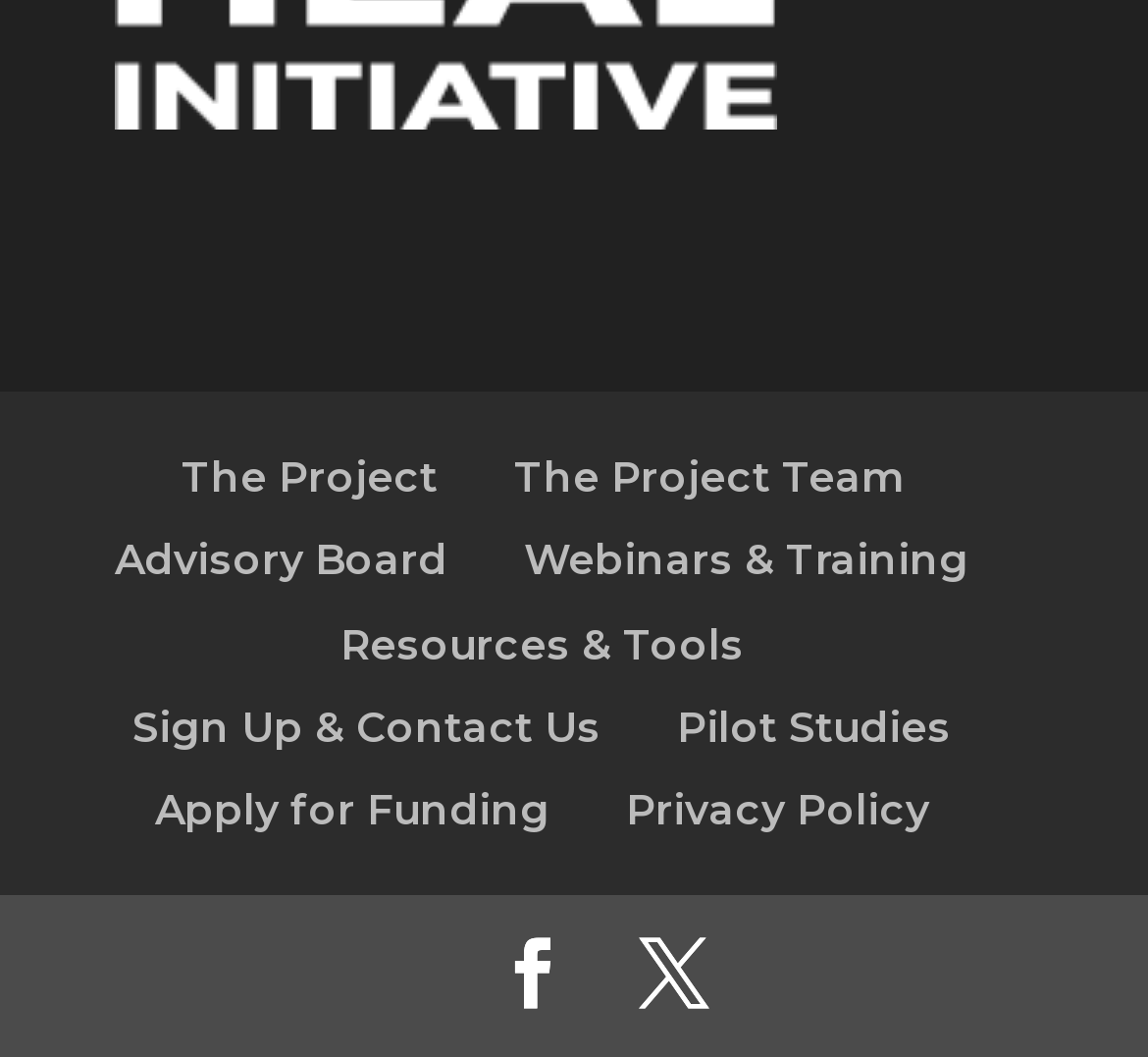Identify the bounding box coordinates of the area you need to click to perform the following instruction: "explore Resources & Tools".

[0.296, 0.584, 0.647, 0.634]